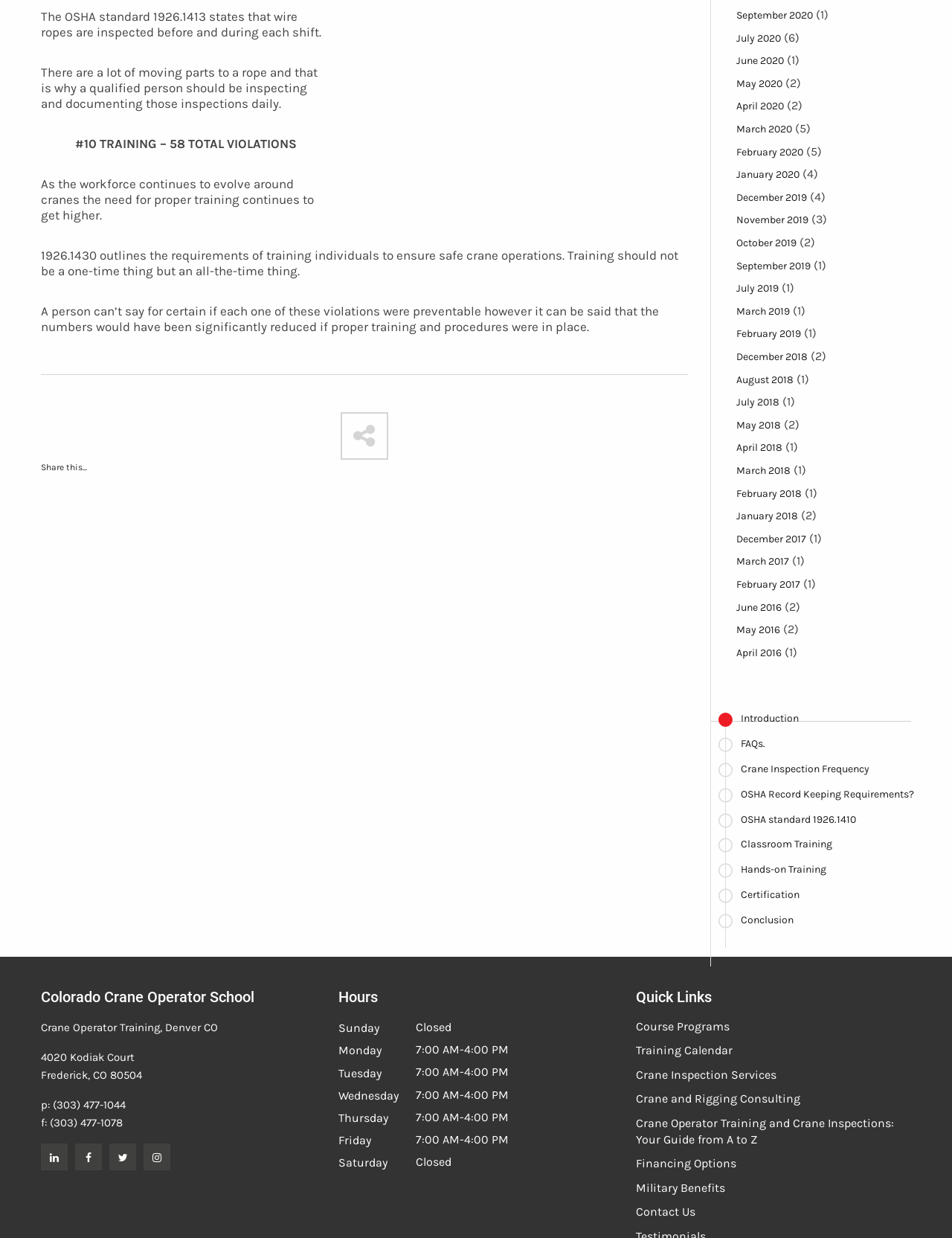Identify the bounding box of the UI component described as: "Crane Operator Training, Denver CO".

[0.043, 0.825, 0.229, 0.835]